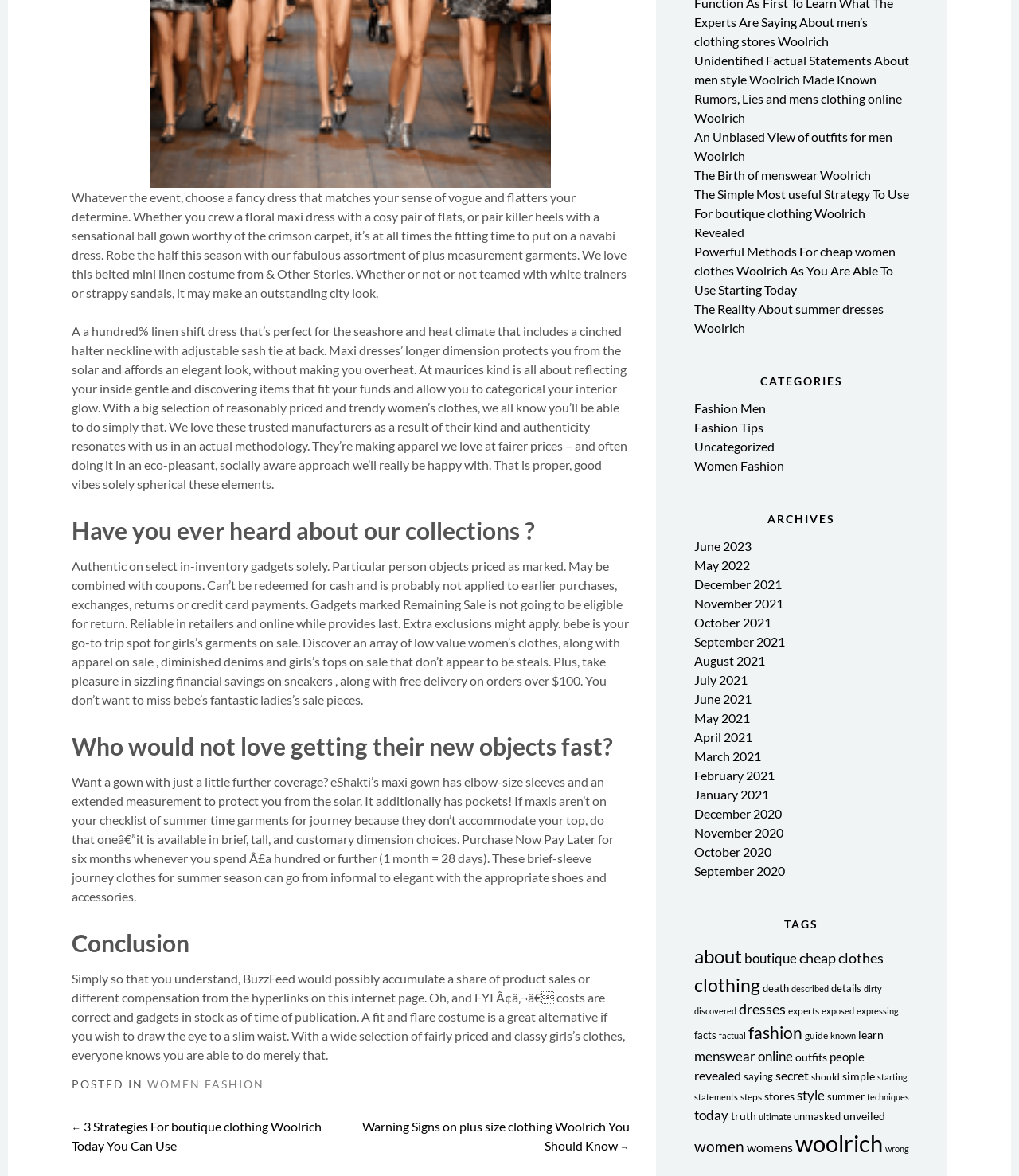Locate the bounding box for the described UI element: "May 2022". Ensure the coordinates are four float numbers between 0 and 1, formatted as [left, top, right, bottom].

[0.681, 0.474, 0.736, 0.487]